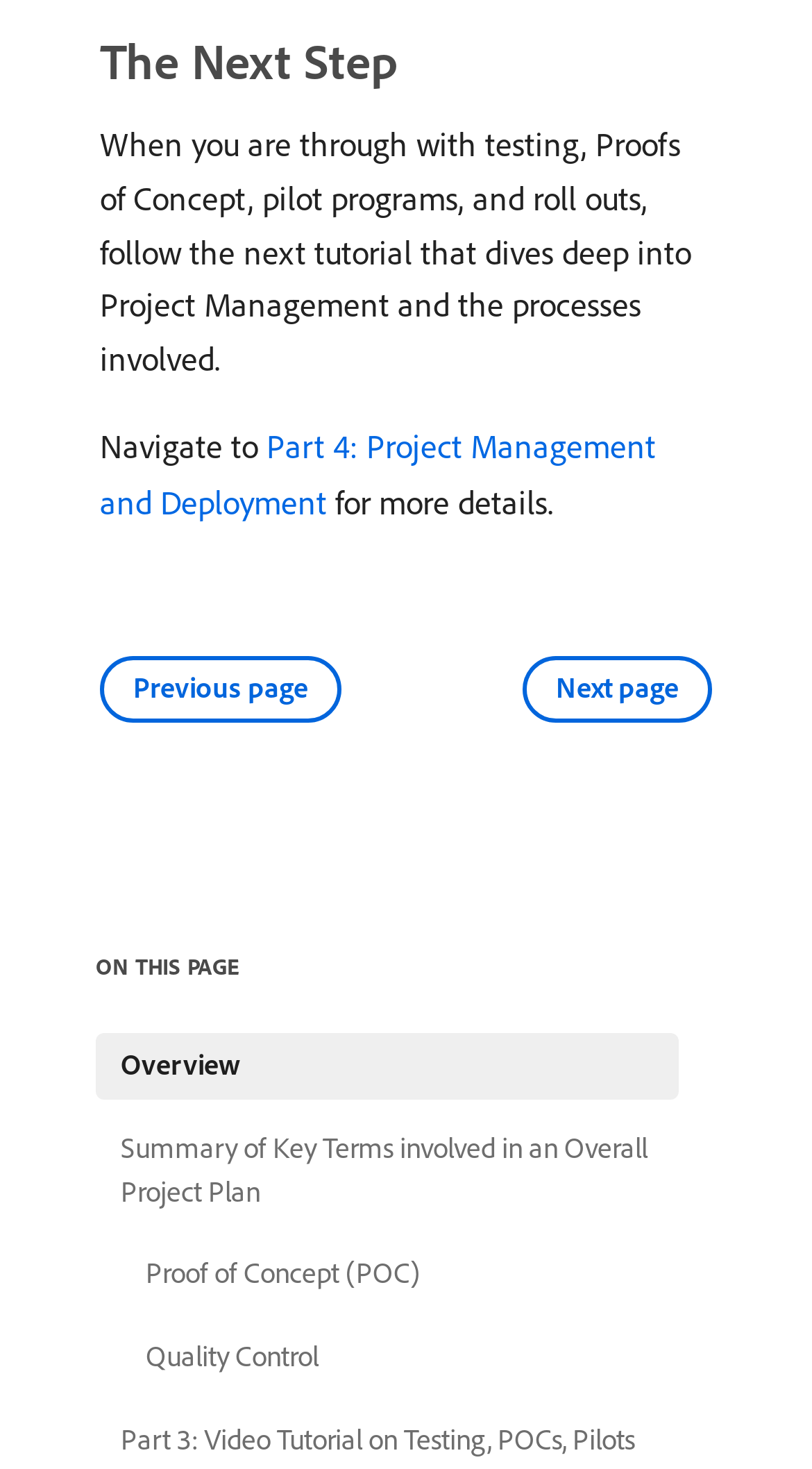How many links are under the 'ON THIS PAGE' heading?
Craft a detailed and extensive response to the question.

The 'ON THIS PAGE' heading has four links underneath it, which are 'Overview', 'Summary of Key Terms involved in an Overall Project Plan', 'Proof of Concept (POC)', and 'Quality Control'.